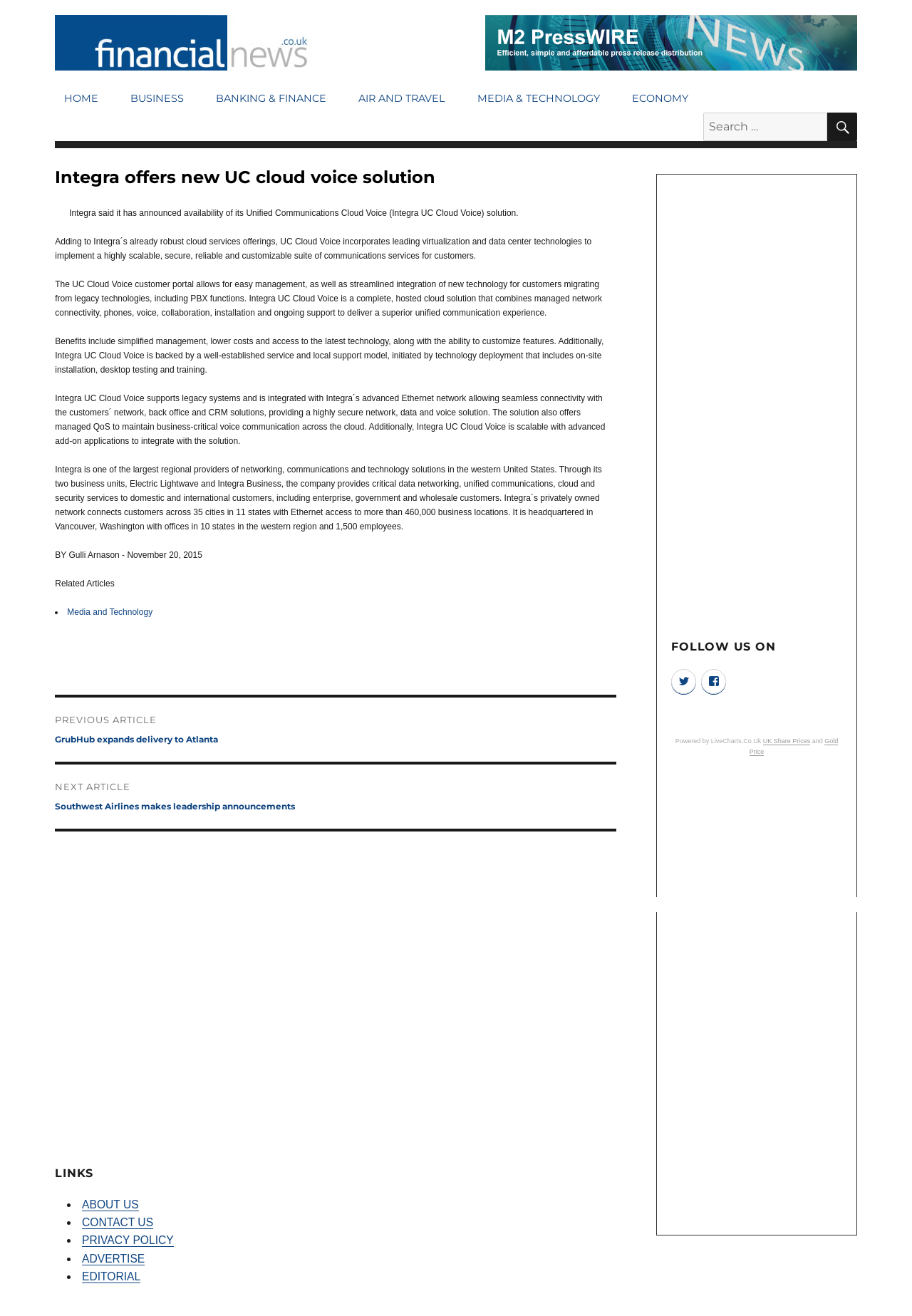Determine the bounding box coordinates of the clickable region to execute the instruction: "Check related articles". The coordinates should be four float numbers between 0 and 1, denoted as [left, top, right, bottom].

[0.06, 0.44, 0.126, 0.447]